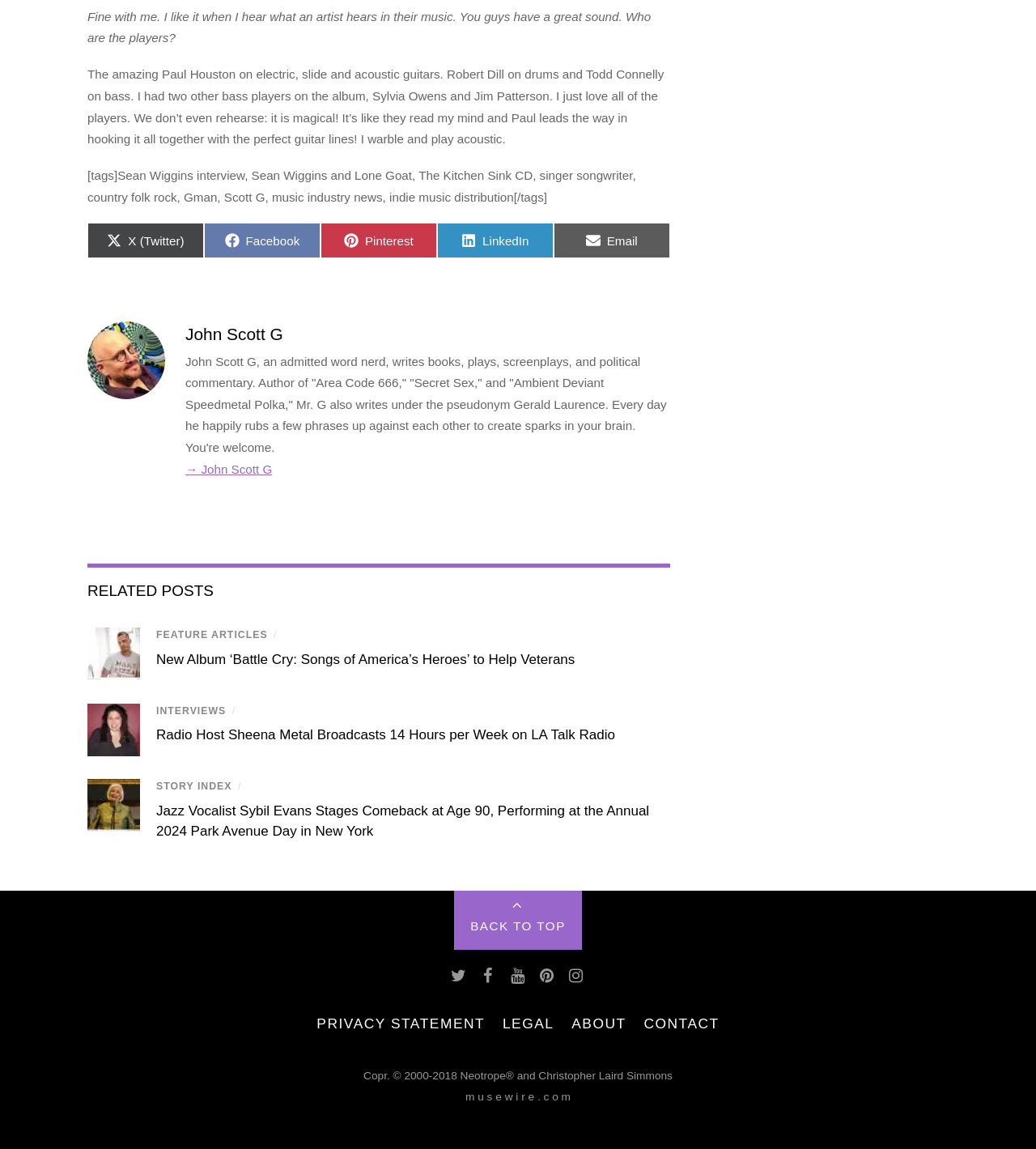Please identify the coordinates of the bounding box that should be clicked to fulfill this instruction: "Back to top".

[0.438, 0.775, 0.562, 0.827]